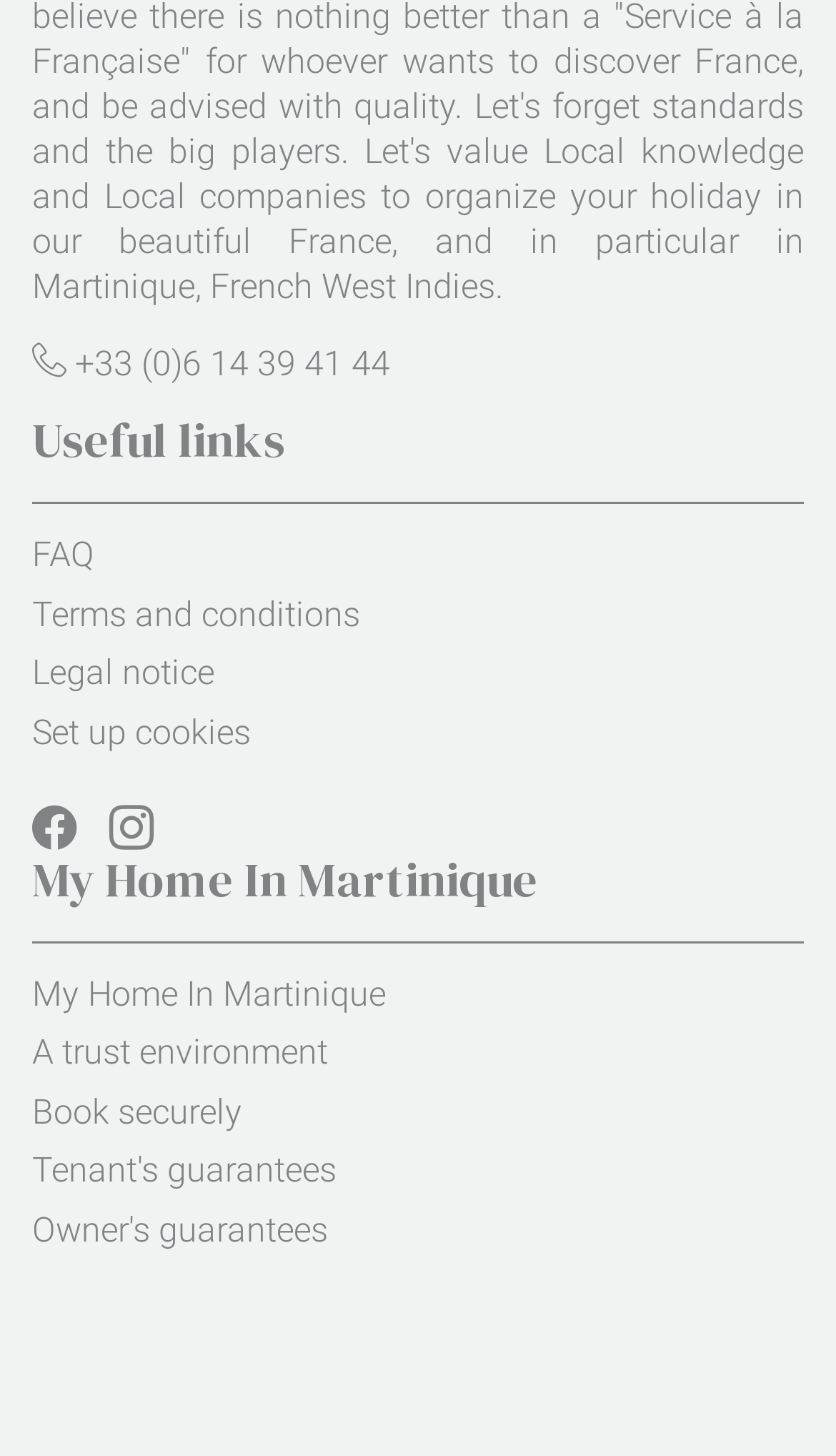Determine the bounding box coordinates of the clickable element to complete this instruction: "View FAQ". Provide the coordinates in the format of four float numbers between 0 and 1, [left, top, right, bottom].

[0.038, 0.367, 0.113, 0.395]